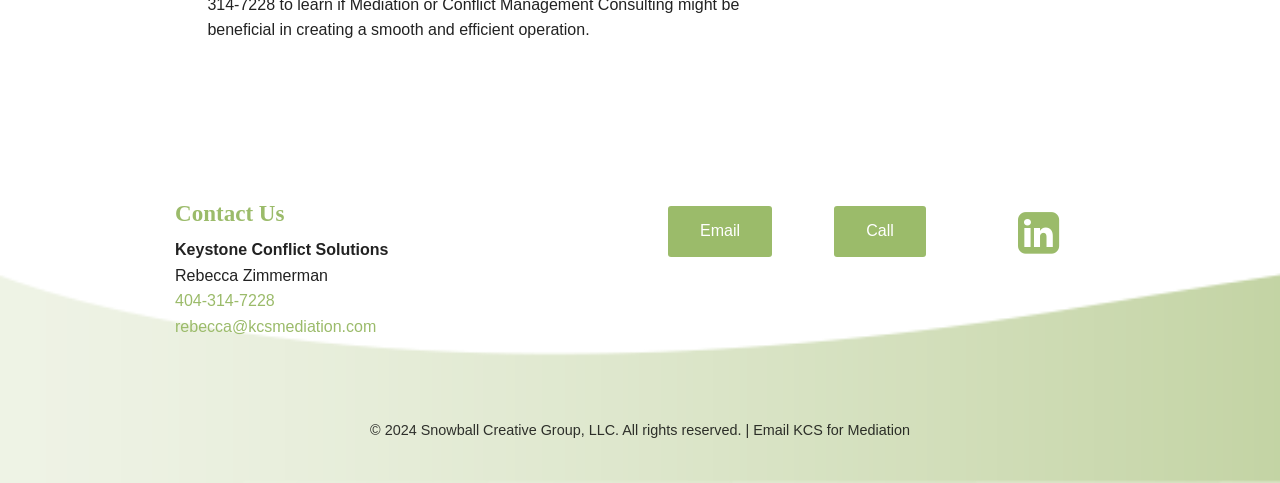Provide a short answer using a single word or phrase for the following question: 
What are the two buttons above the copyright section?

Email and Call